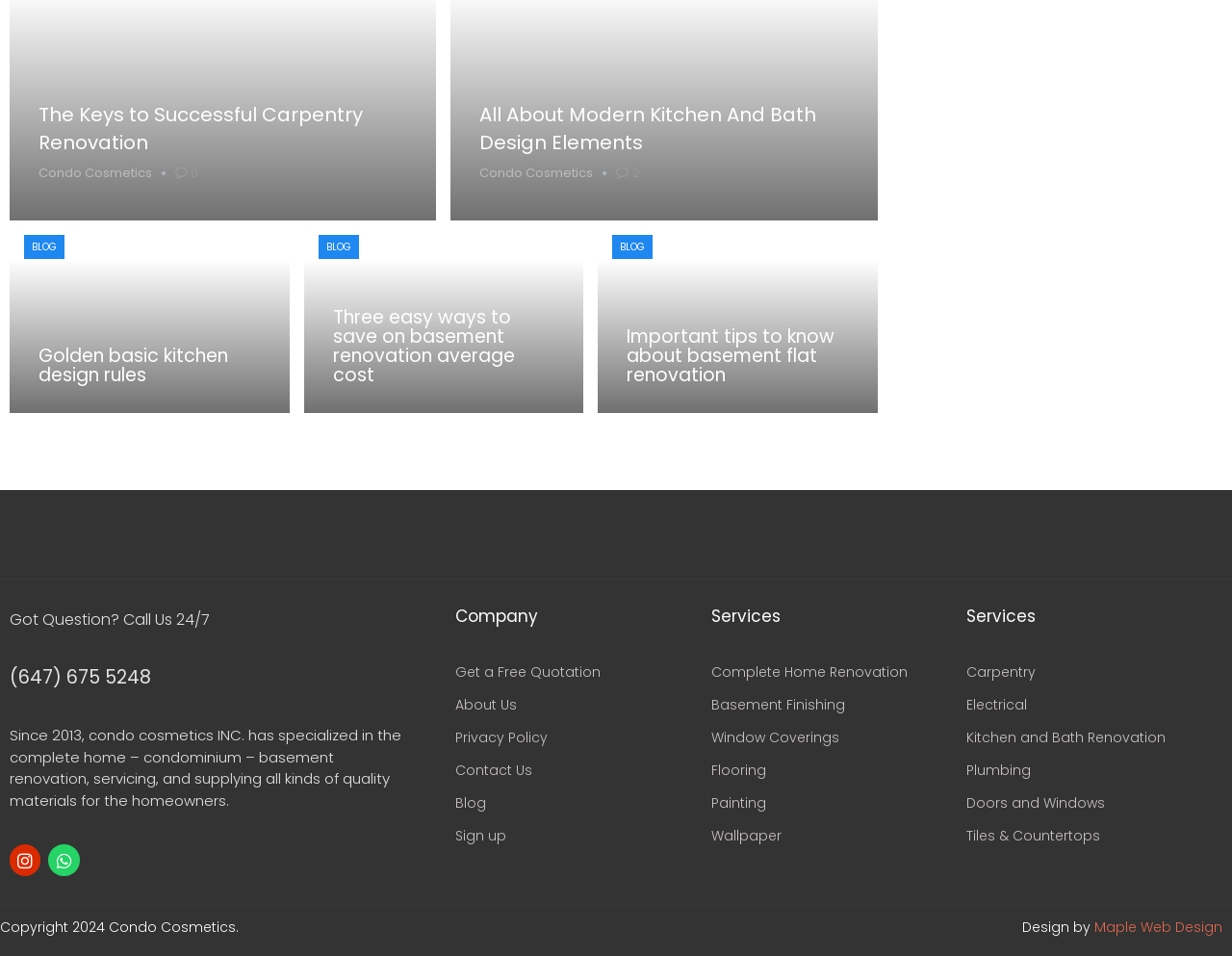Please provide a comprehensive response to the question below by analyzing the image: 
How many services are listed?

I counted the number of links under the 'Services' headings and found 12 services listed, including Complete Home Renovation, Basement Finishing, Window Coverings, and more.